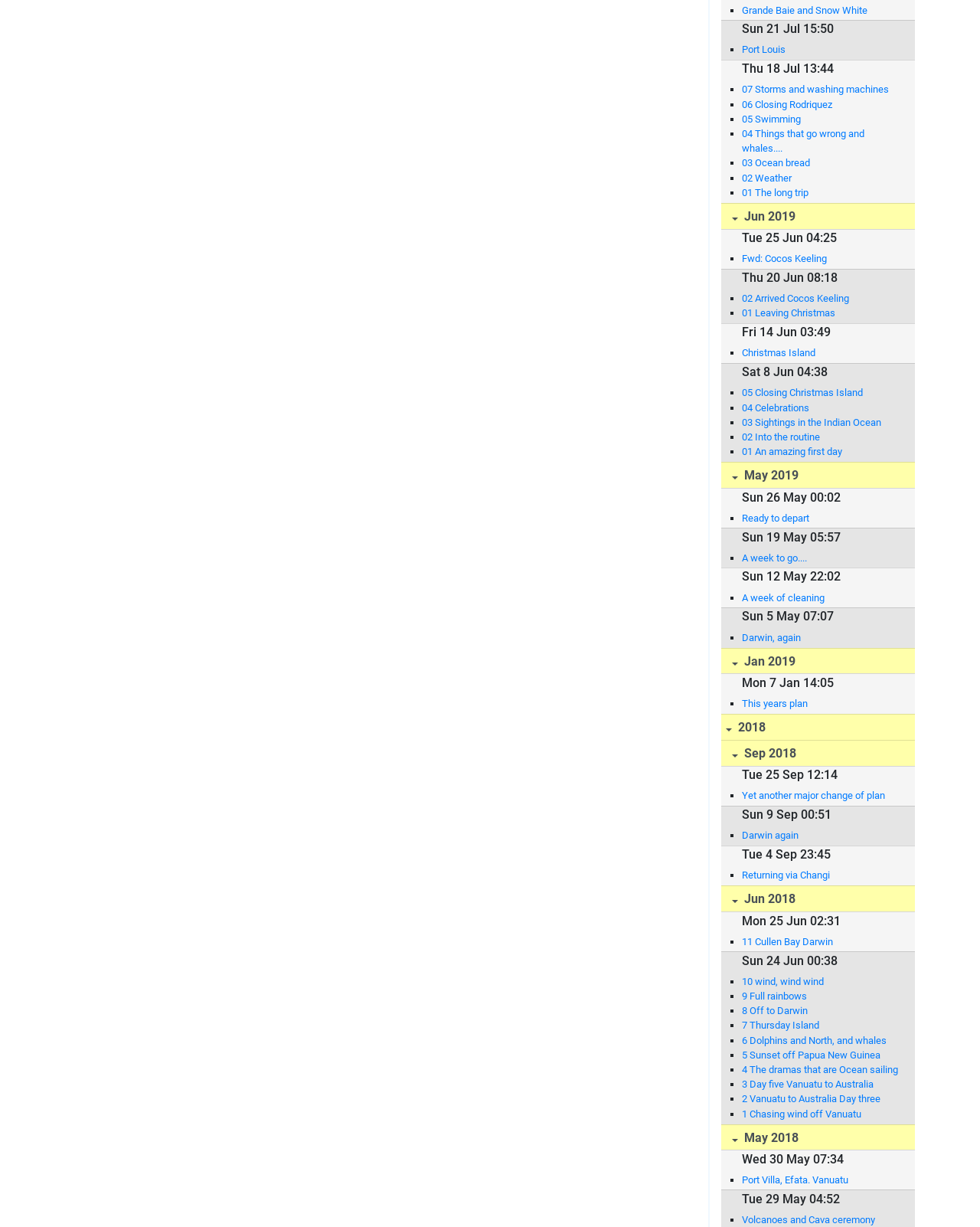Locate the coordinates of the bounding box for the clickable region that fulfills this instruction: "View 'Sun 21 Jul 15:50'".

[0.757, 0.018, 0.918, 0.03]